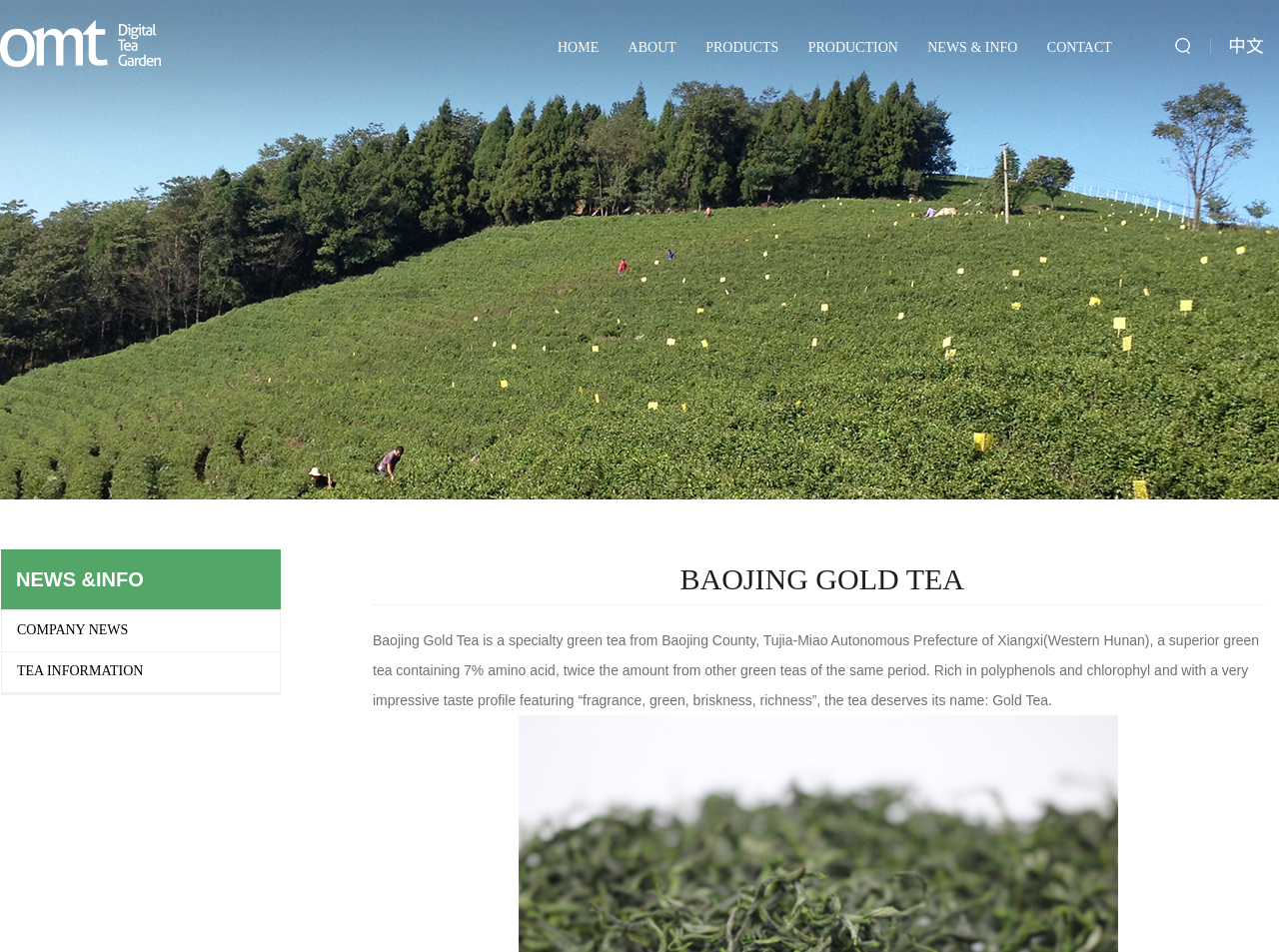Locate the bounding box coordinates of the element you need to click to accomplish the task described by this instruction: "view the ABOUT page".

[0.489, 0.039, 0.531, 0.061]